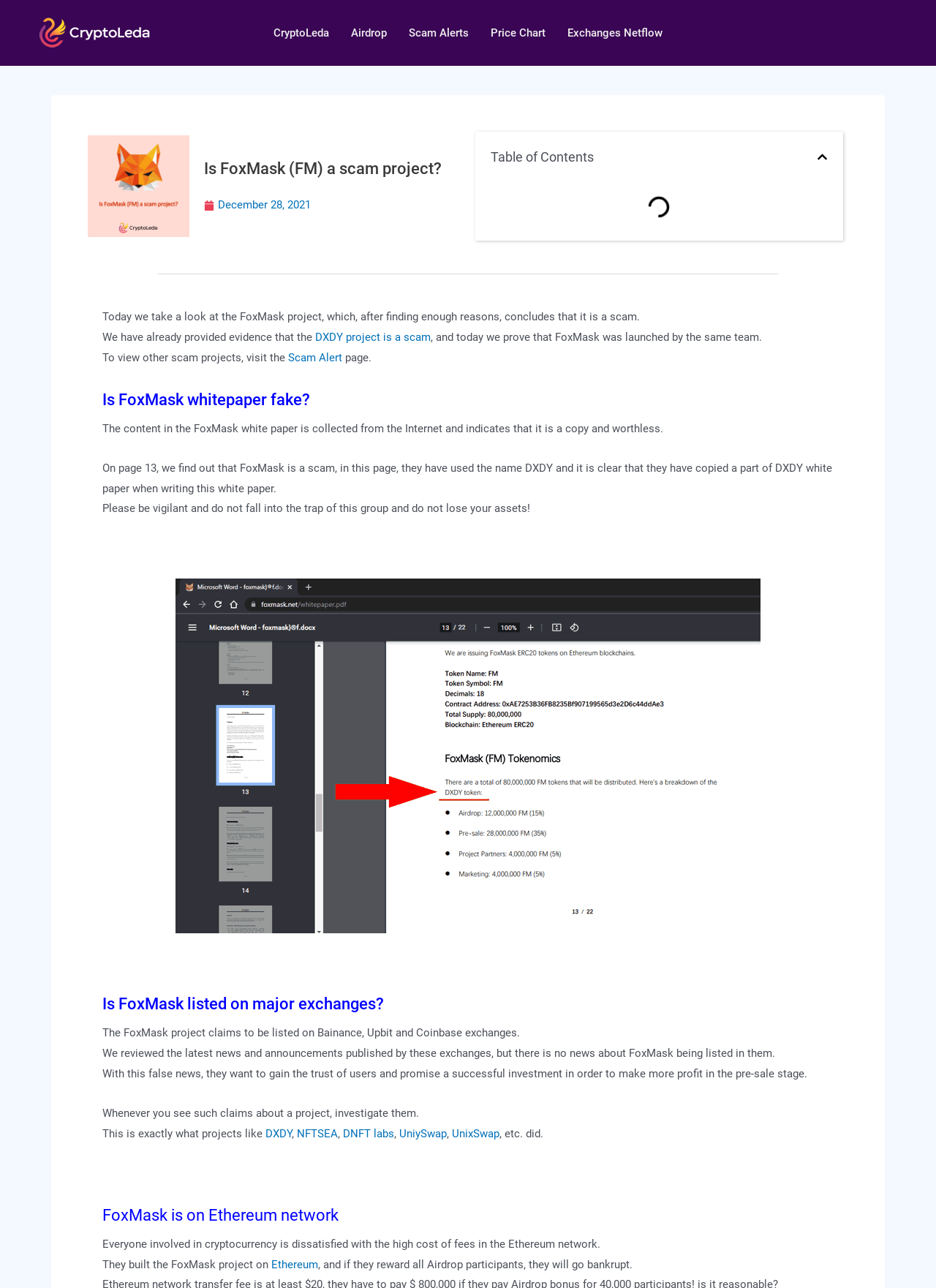Respond to the following question with a brief word or phrase:
What is the conclusion about FoxMask?

It is a scam